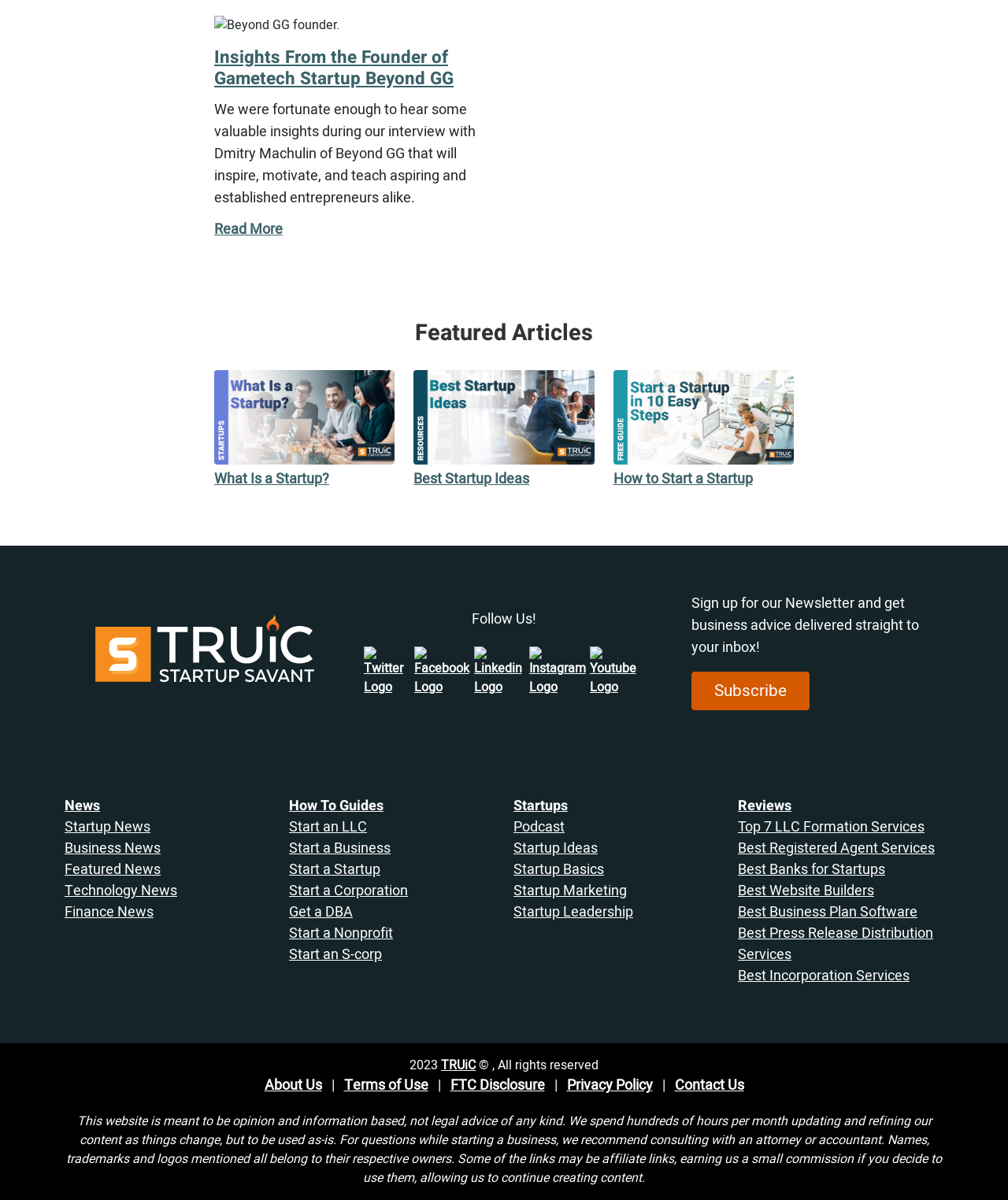Please locate the bounding box coordinates of the element that should be clicked to achieve the given instruction: "Subscribe to the newsletter".

[0.686, 0.56, 0.803, 0.592]